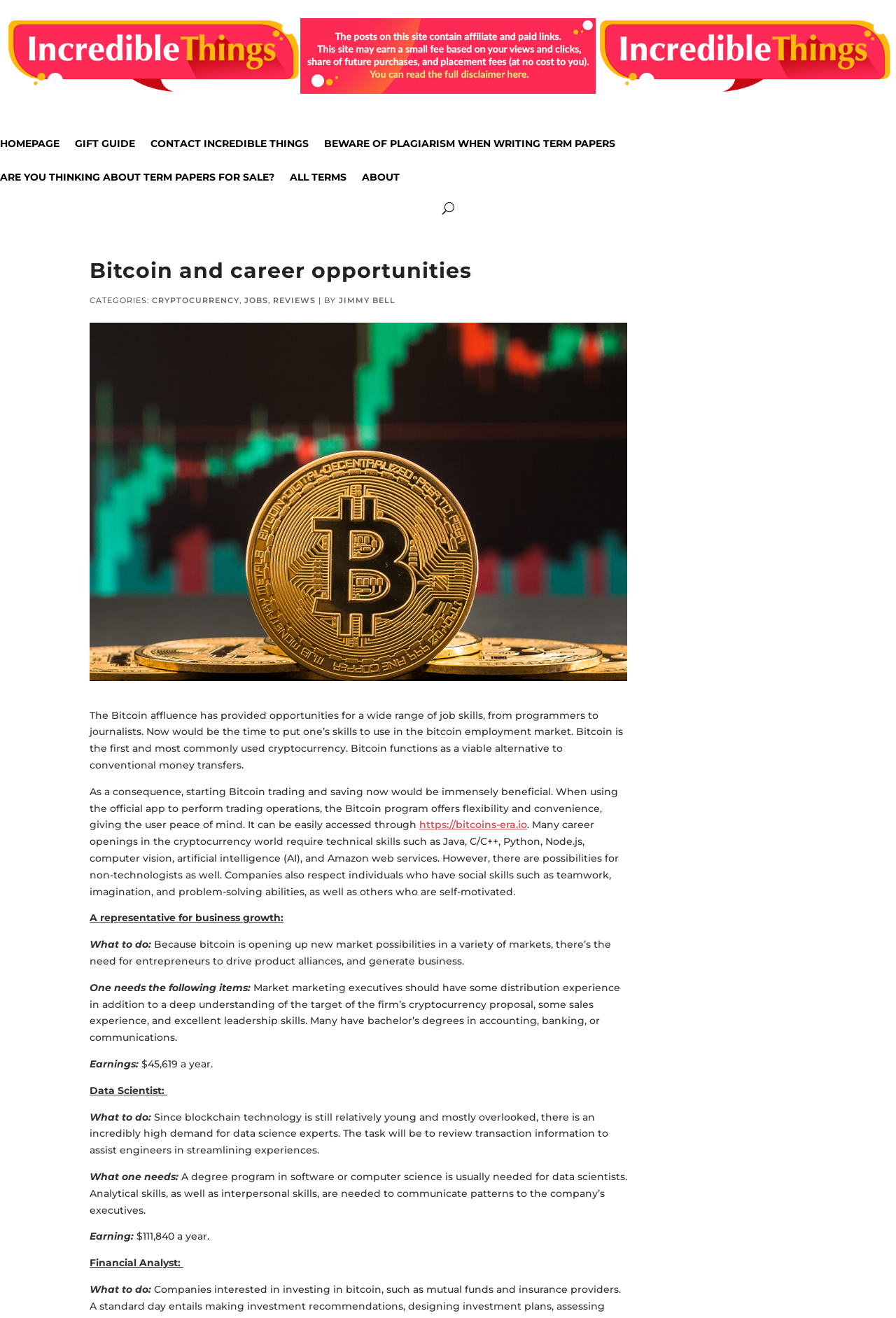What is the main topic of this webpage?
Refer to the screenshot and answer in one word or phrase.

Bitcoin career opportunities